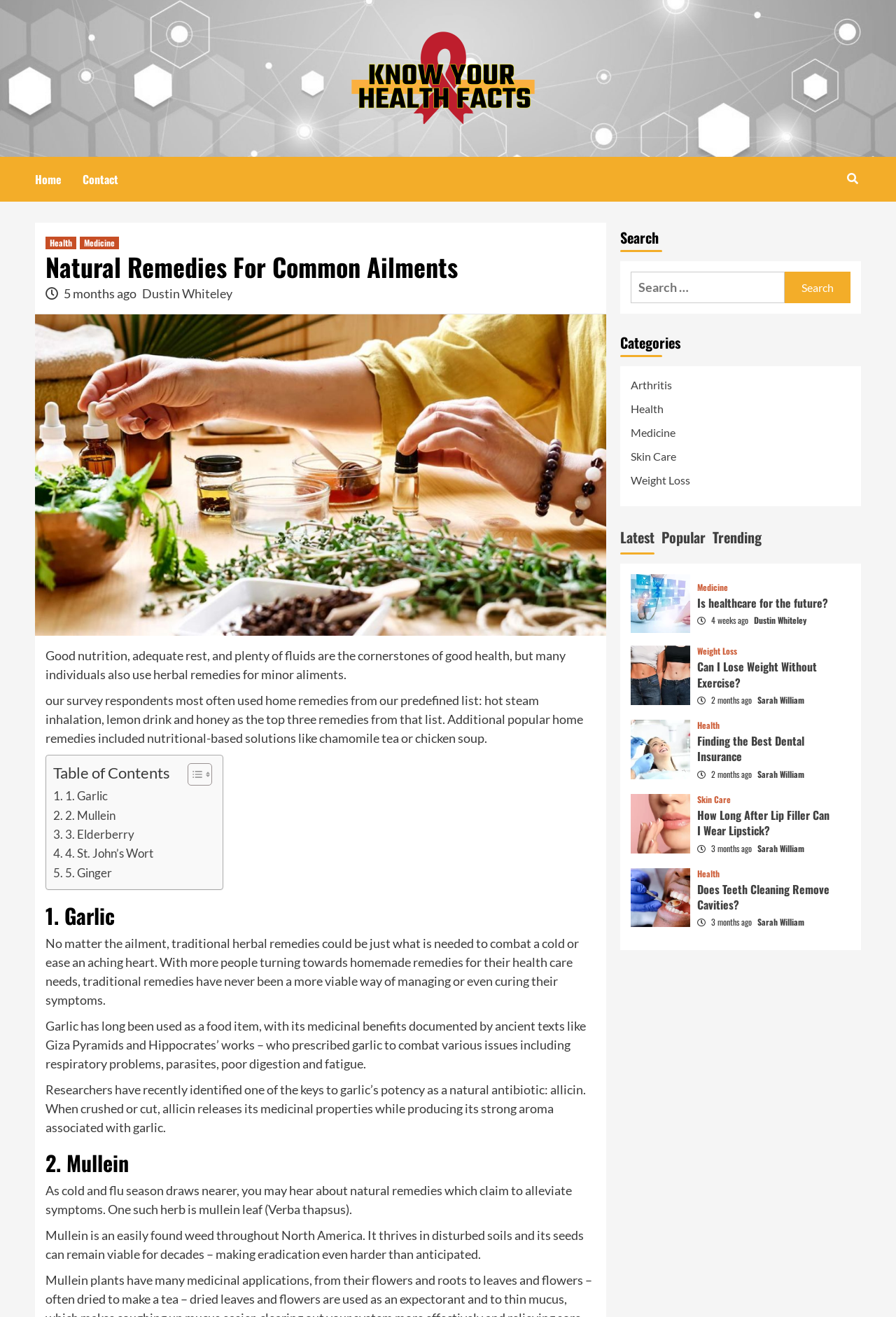Please respond in a single word or phrase: 
How many remedies are listed in the table of contents?

5